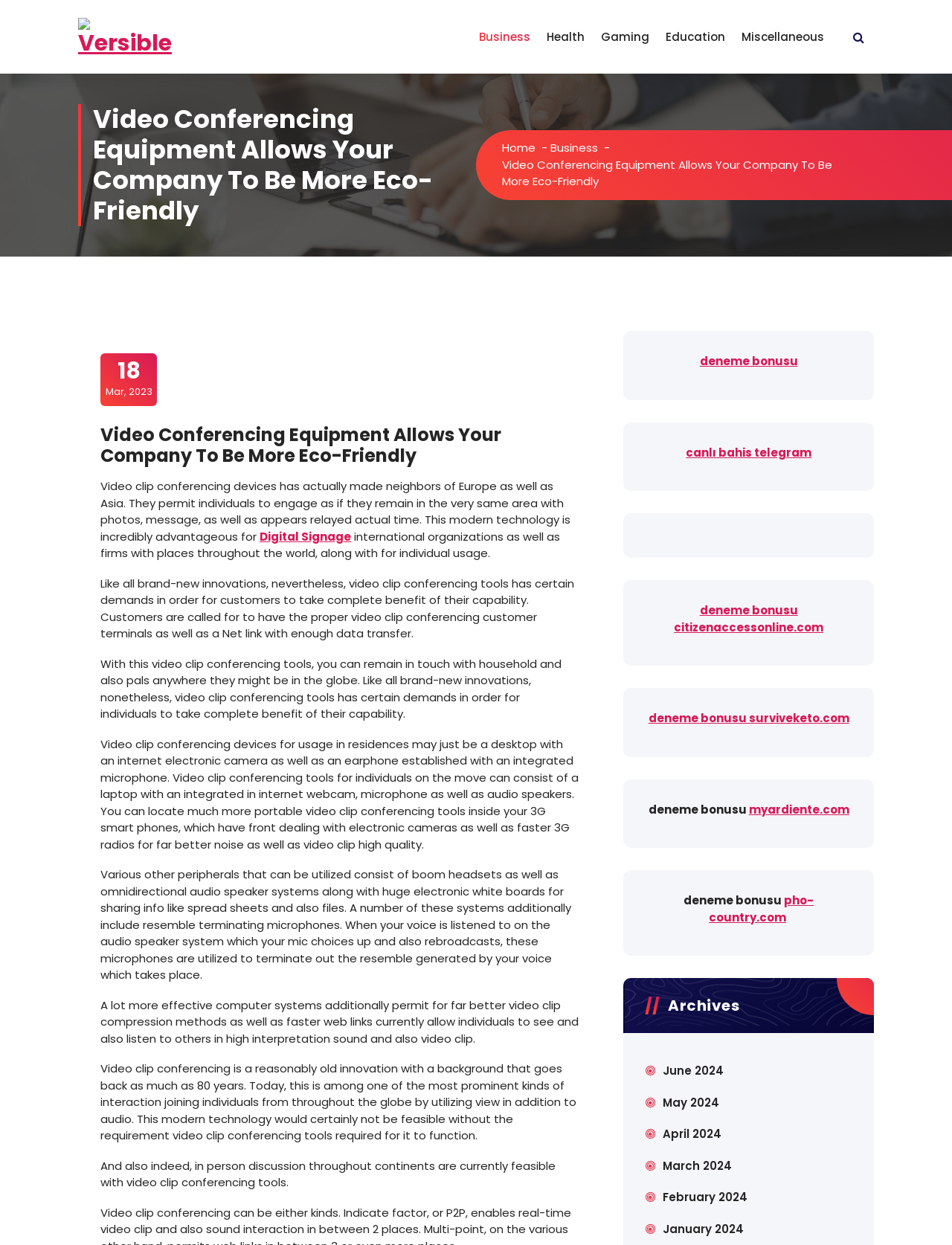Calculate the bounding box coordinates of the UI element given the description: "value="Subscribe"".

None